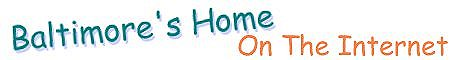What is Baltimore's modern identity?
From the image, respond with a single word or phrase.

Charm City